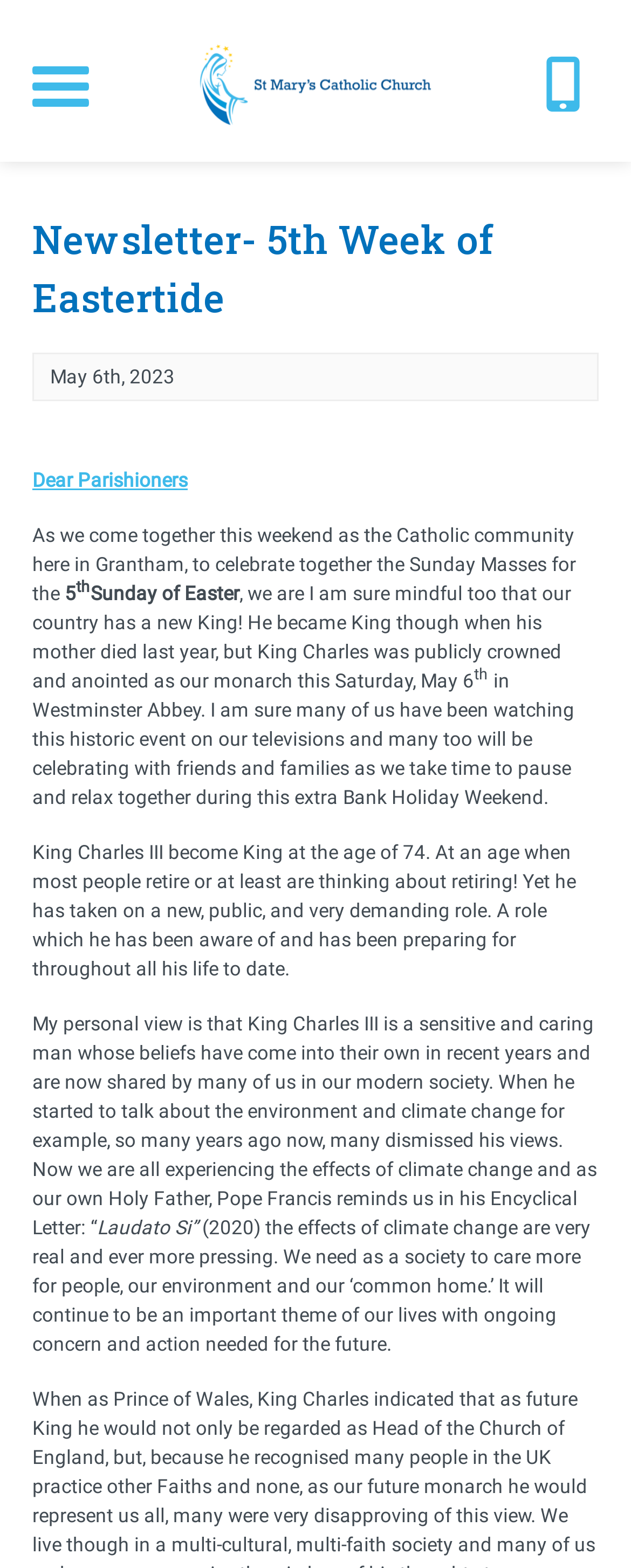Determine the bounding box coordinates of the UI element that matches the following description: "title="St Marys Church"". The coordinates should be four float numbers between 0 and 1 in the format [left, top, right, bottom].

[0.308, 0.026, 0.692, 0.082]